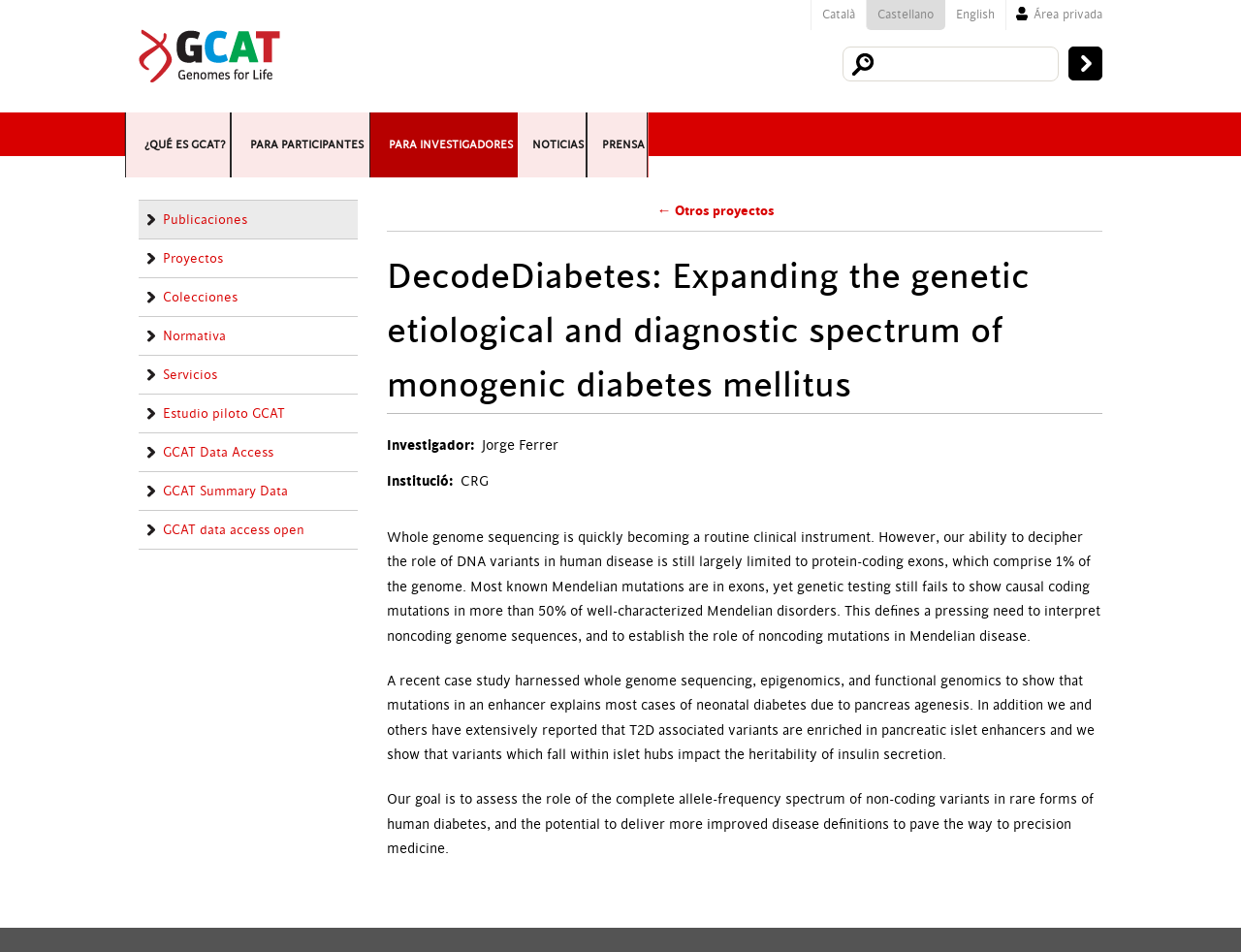What is the language of the webpage?
Refer to the image and give a detailed answer to the query.

I found the answer by looking at the links 'Català', 'Castellano', and 'English', which suggest that the webpage is available in multiple languages.